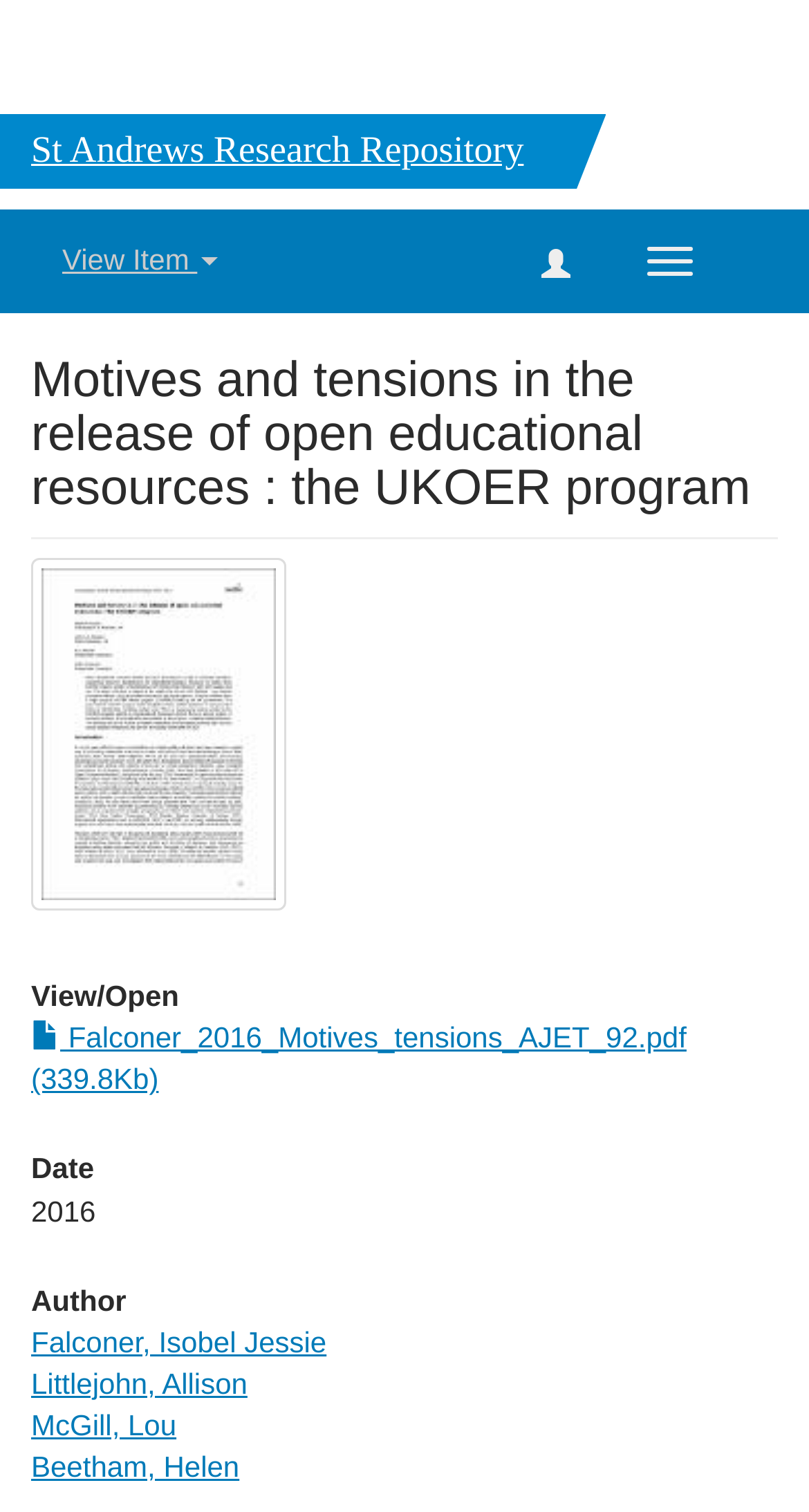Please look at the image and answer the question with a detailed explanation: What is the name of the PDF file?

The name of the PDF file can be found in the link element, which is 'Falconer_2016_Motives_tensions_AJET_92.pdf (339.8Kb)'.